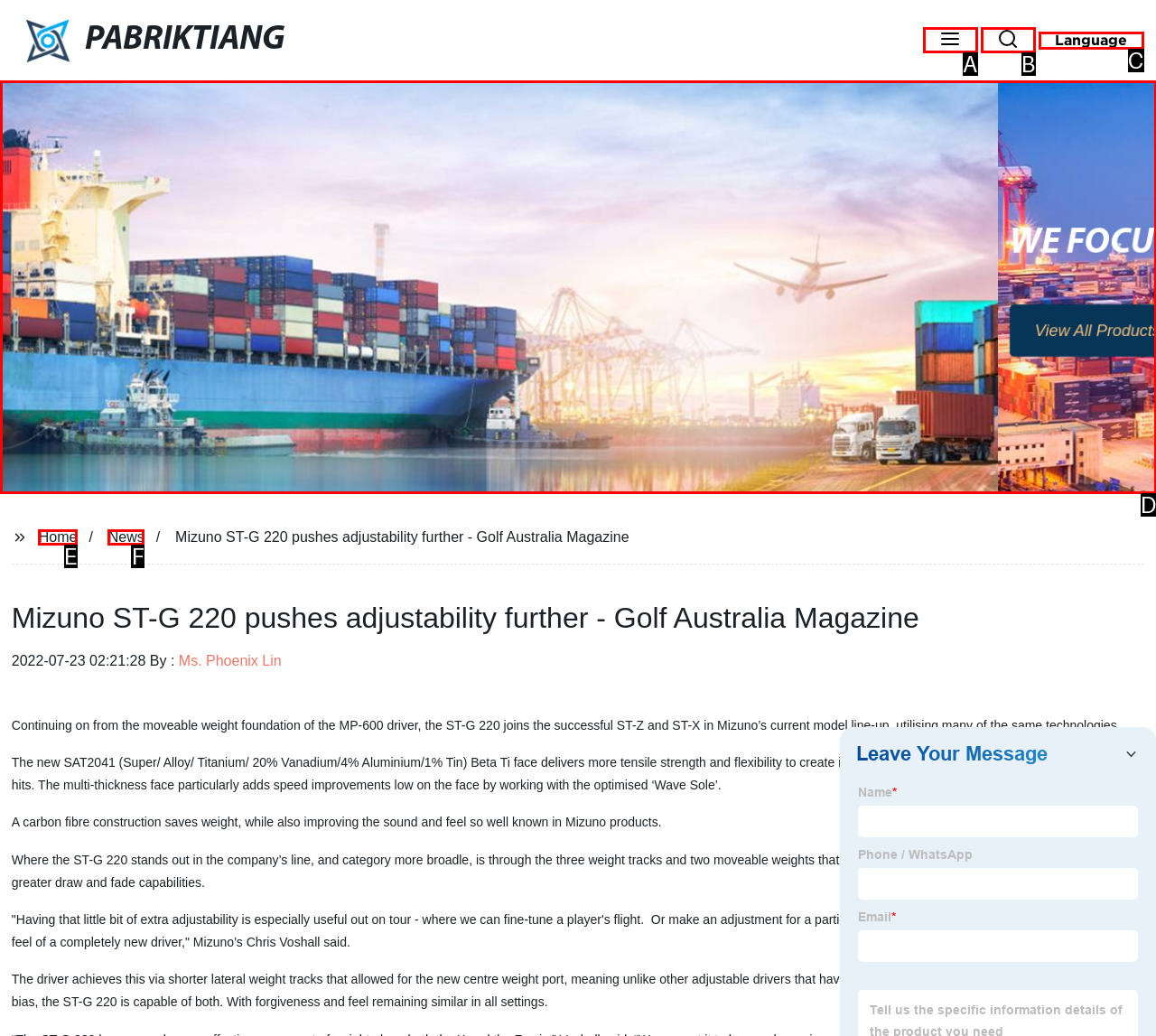Select the appropriate option that fits: parent_node: Language aria-label="Search"
Reply with the letter of the correct choice.

B